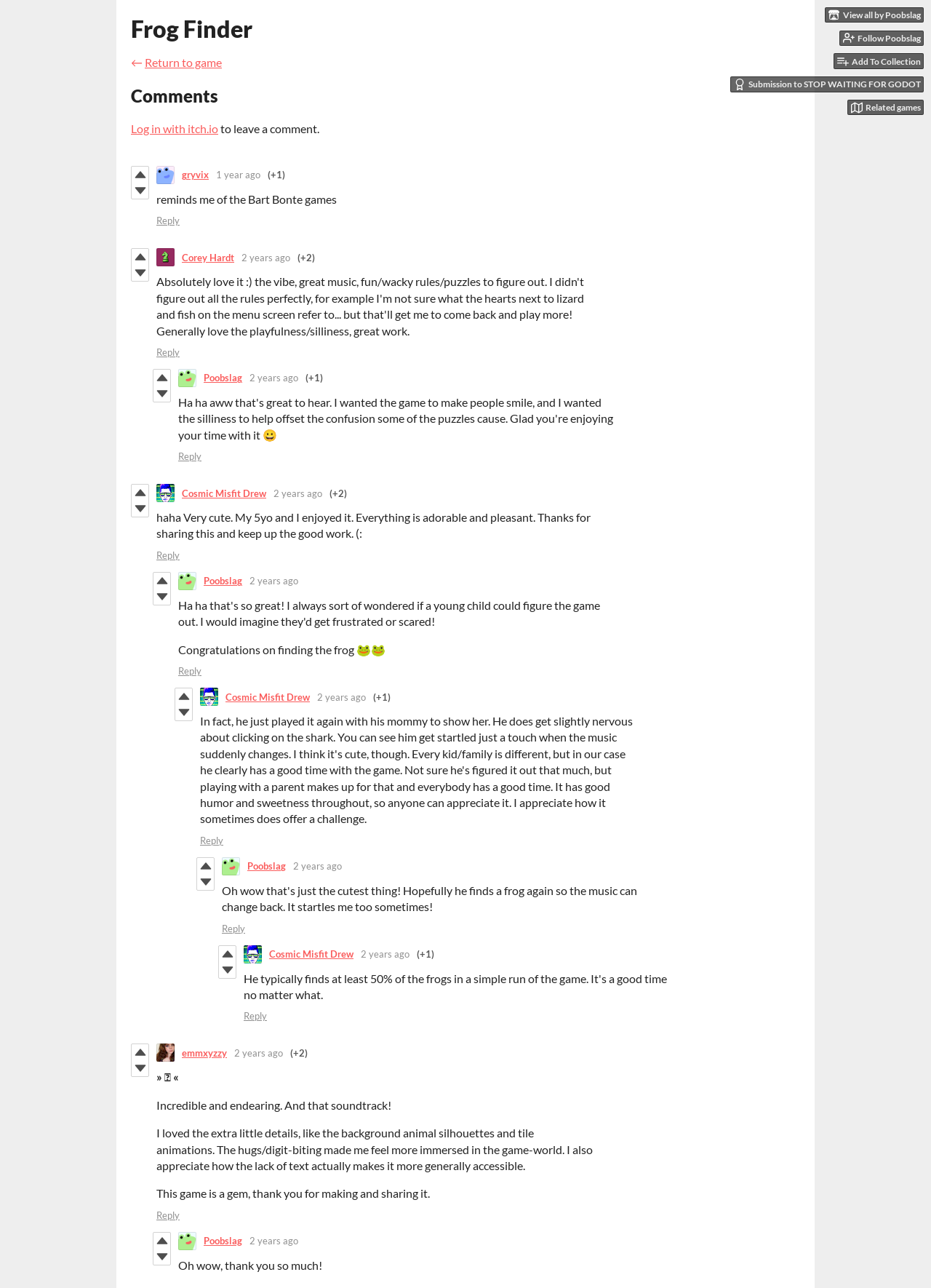Please identify the bounding box coordinates of the clickable element to fulfill the following instruction: "Follow Battick Legal Advisory on Twitter". The coordinates should be four float numbers between 0 and 1, i.e., [left, top, right, bottom].

None